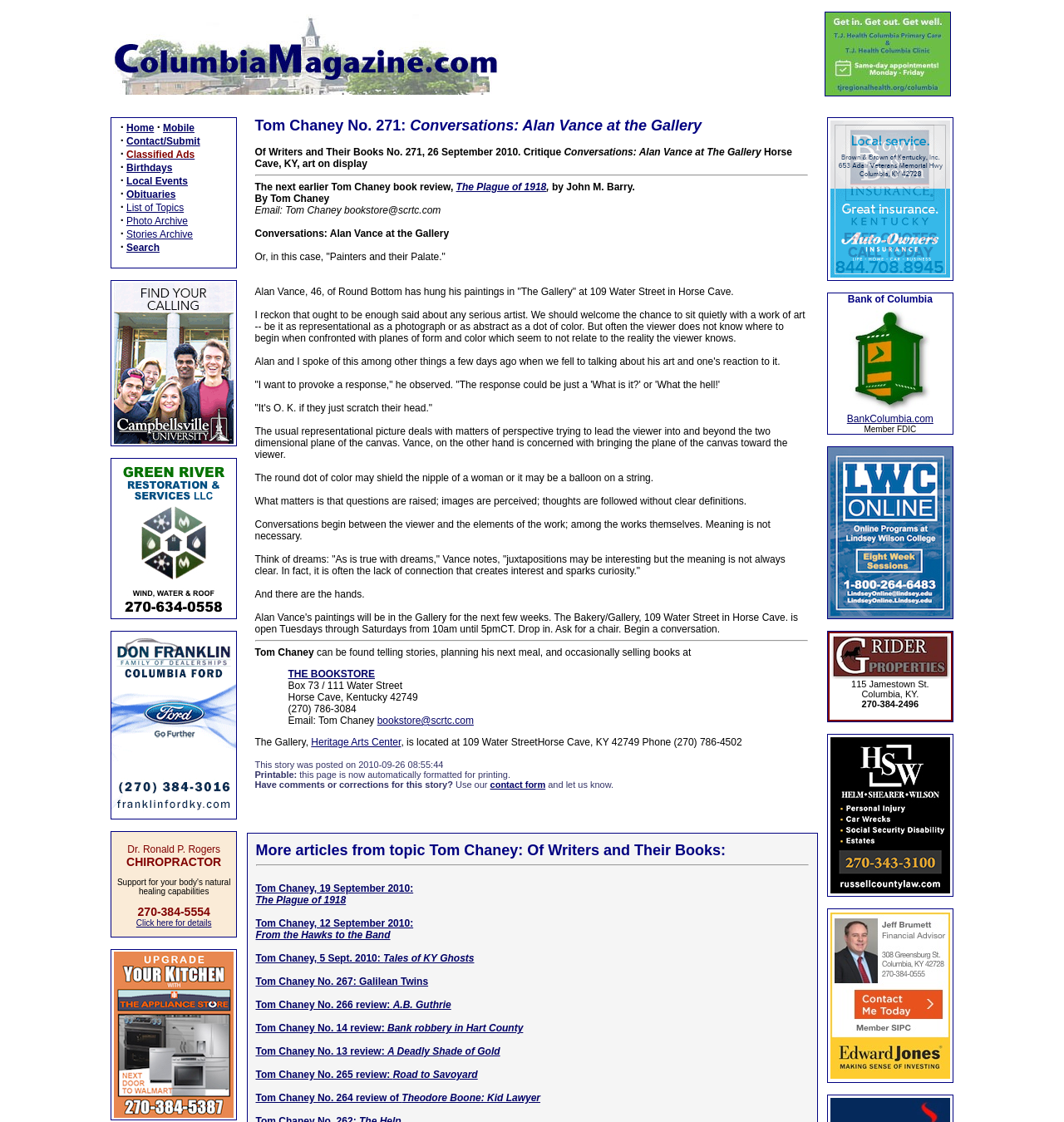What is the title of the previous book review by Tom Chaney?
Answer briefly with a single word or phrase based on the image.

The Plague of 1918